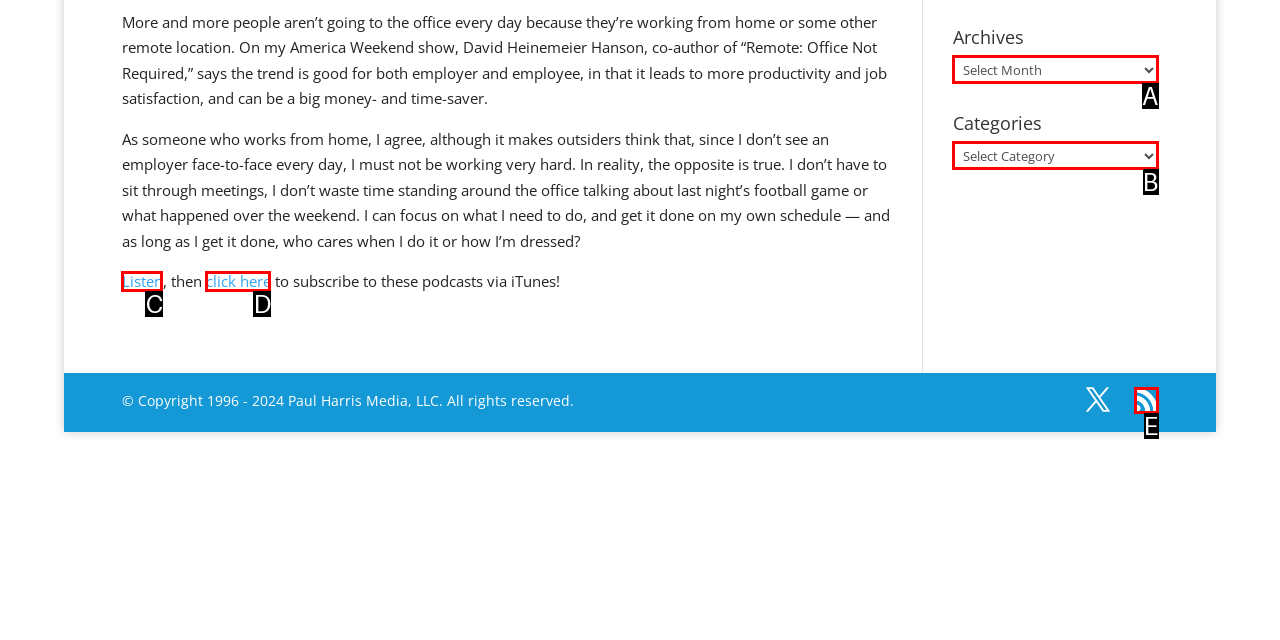Using the description: RSS, find the best-matching HTML element. Indicate your answer with the letter of the chosen option.

E